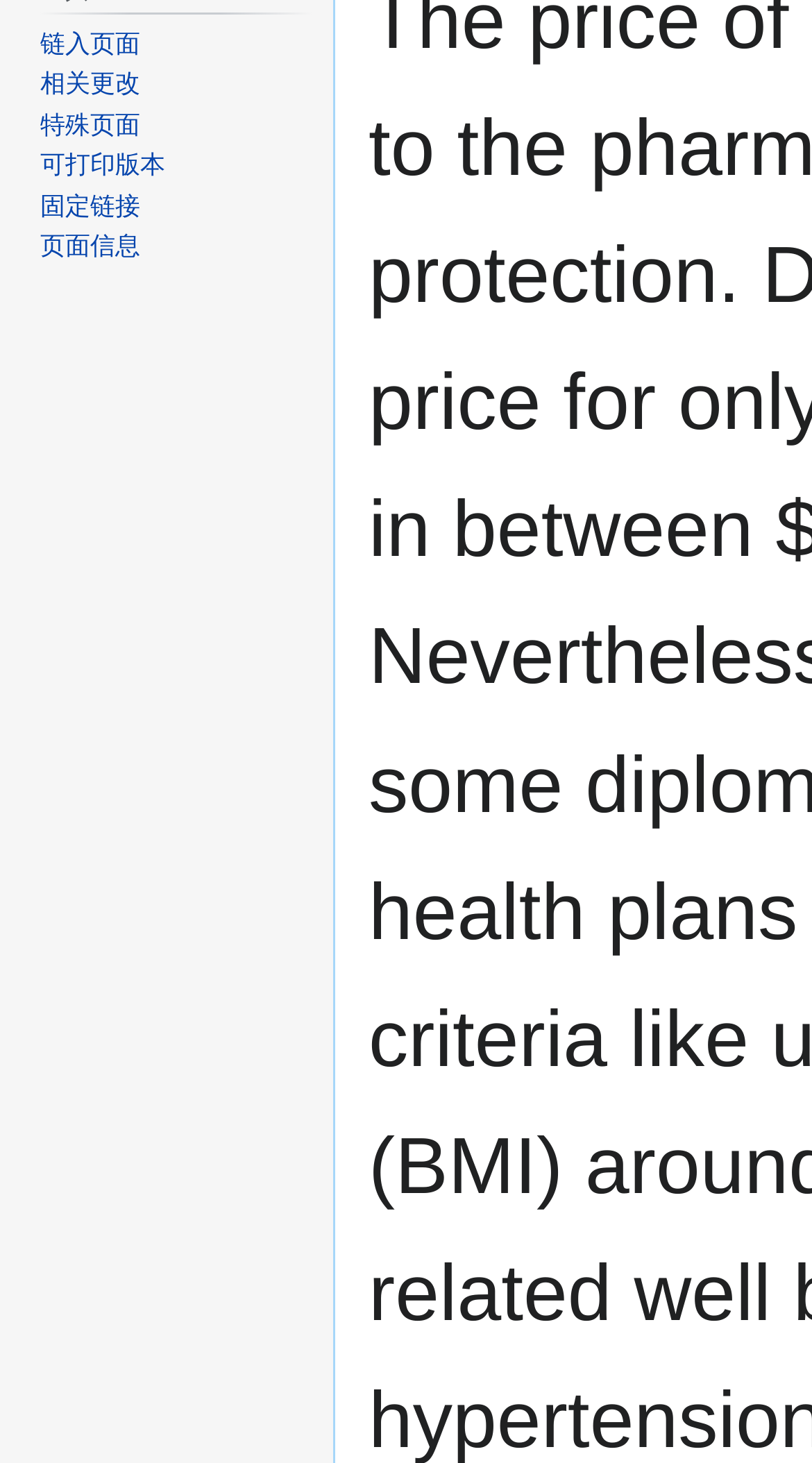Using the description "相关更改", predict the bounding box of the relevant HTML element.

[0.049, 0.047, 0.172, 0.067]